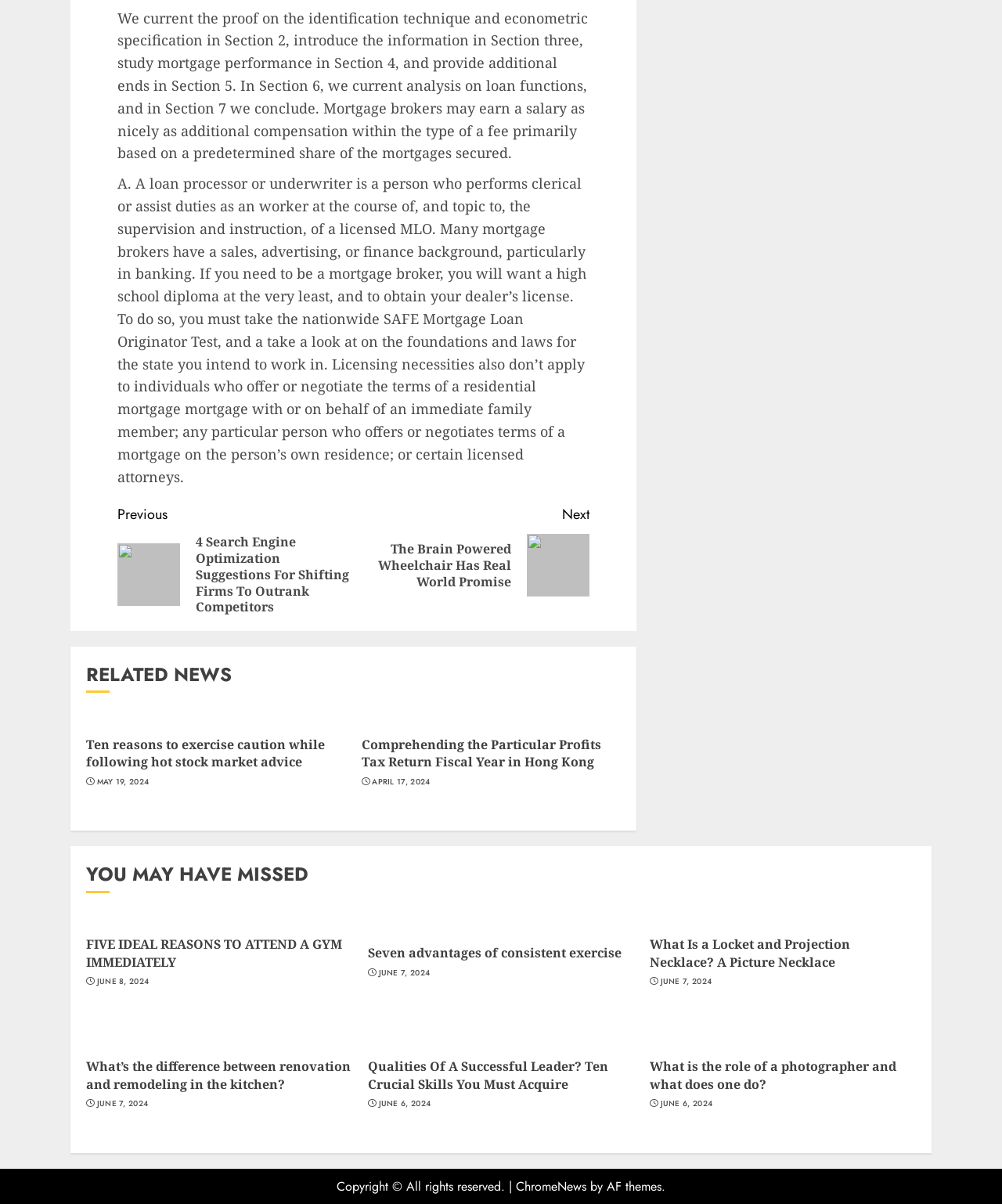Please specify the bounding box coordinates in the format (top-left x, top-left y, bottom-right x, bottom-right y), with values ranging from 0 to 1. Identify the bounding box for the UI component described as follows: ChromeNews

[0.515, 0.978, 0.585, 0.993]